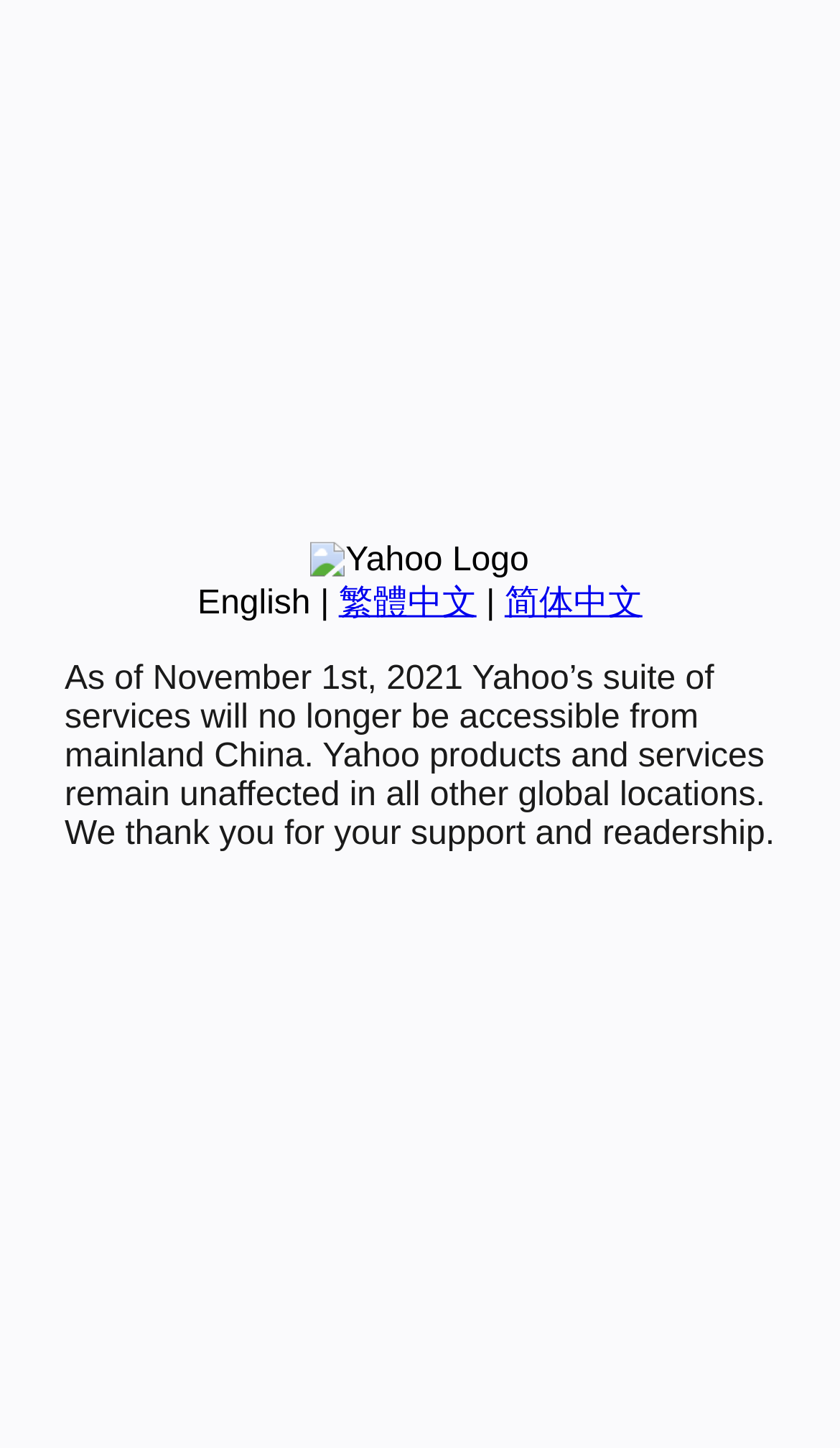Provide the bounding box coordinates of the HTML element this sentence describes: "简体中文". The bounding box coordinates consist of four float numbers between 0 and 1, i.e., [left, top, right, bottom].

[0.601, 0.404, 0.765, 0.429]